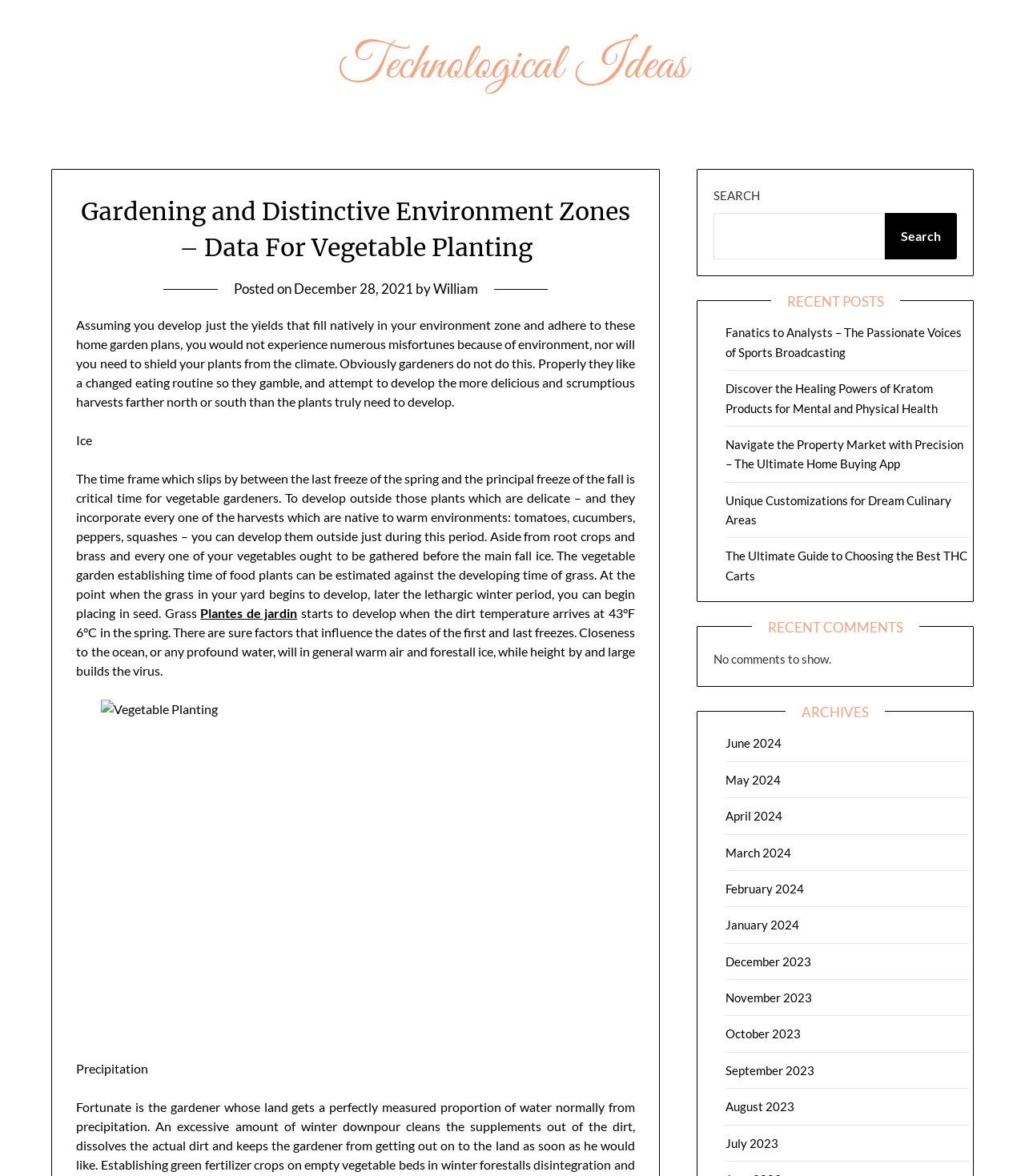What is the title or heading displayed on the webpage?

Gardening and Distinctive Environment Zones – Data For Vegetable Planting